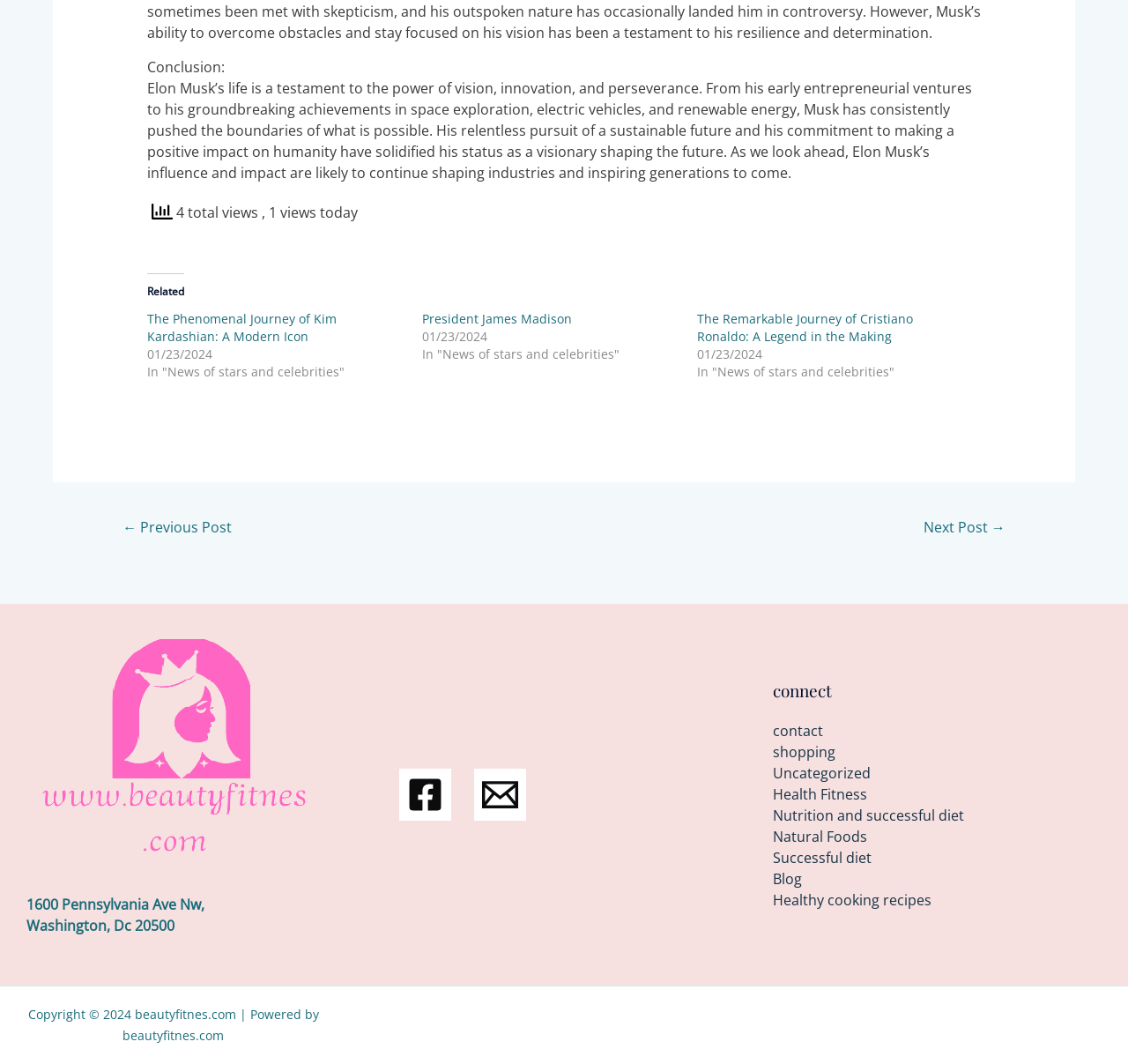Please identify the bounding box coordinates of the clickable area that will fulfill the following instruction: "Visit the Facebook page". The coordinates should be in the format of four float numbers between 0 and 1, i.e., [left, top, right, bottom].

[0.354, 0.722, 0.4, 0.771]